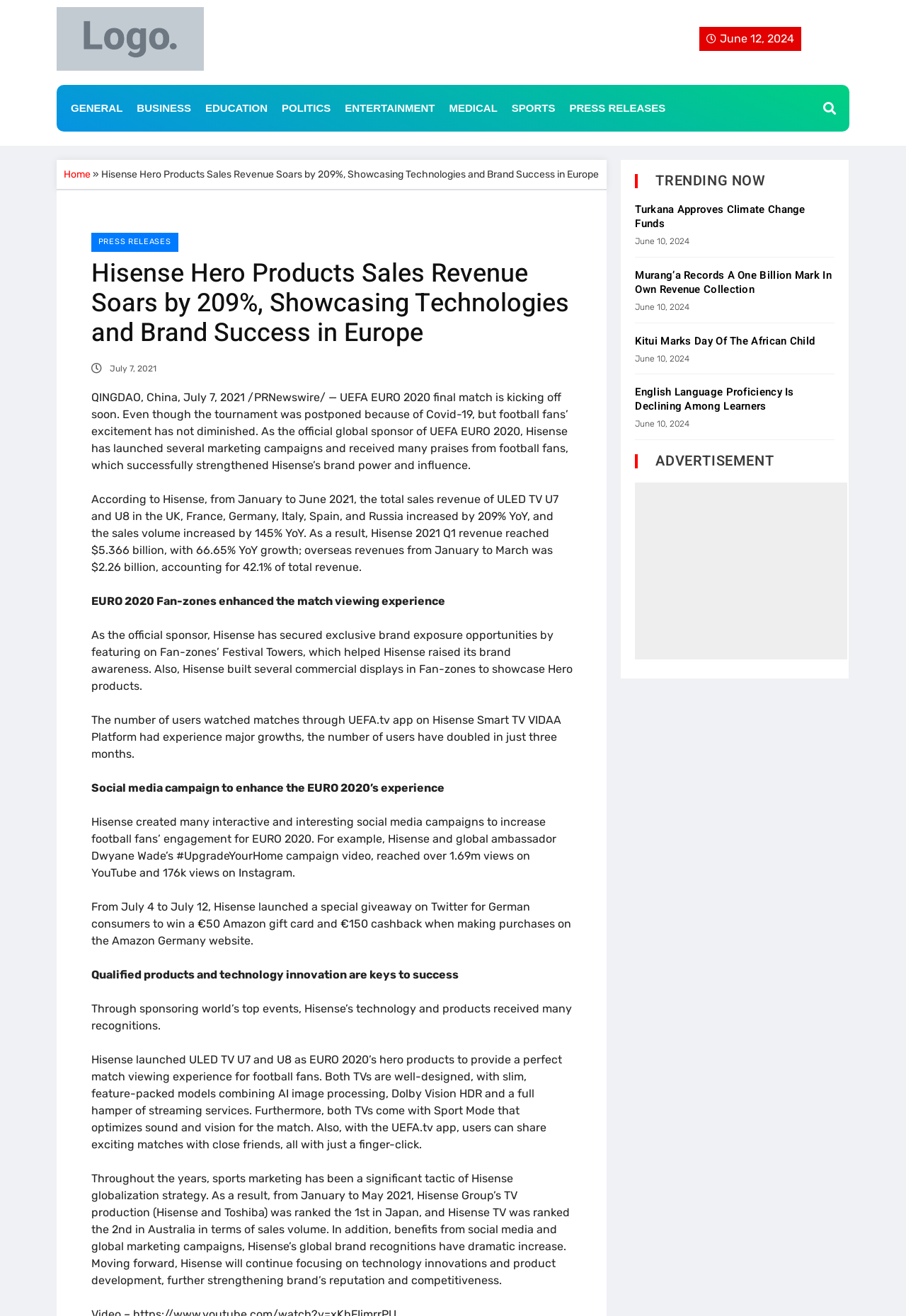Locate and provide the bounding box coordinates for the HTML element that matches this description: "Turkana Approves Climate Change Funds".

[0.701, 0.153, 0.889, 0.176]